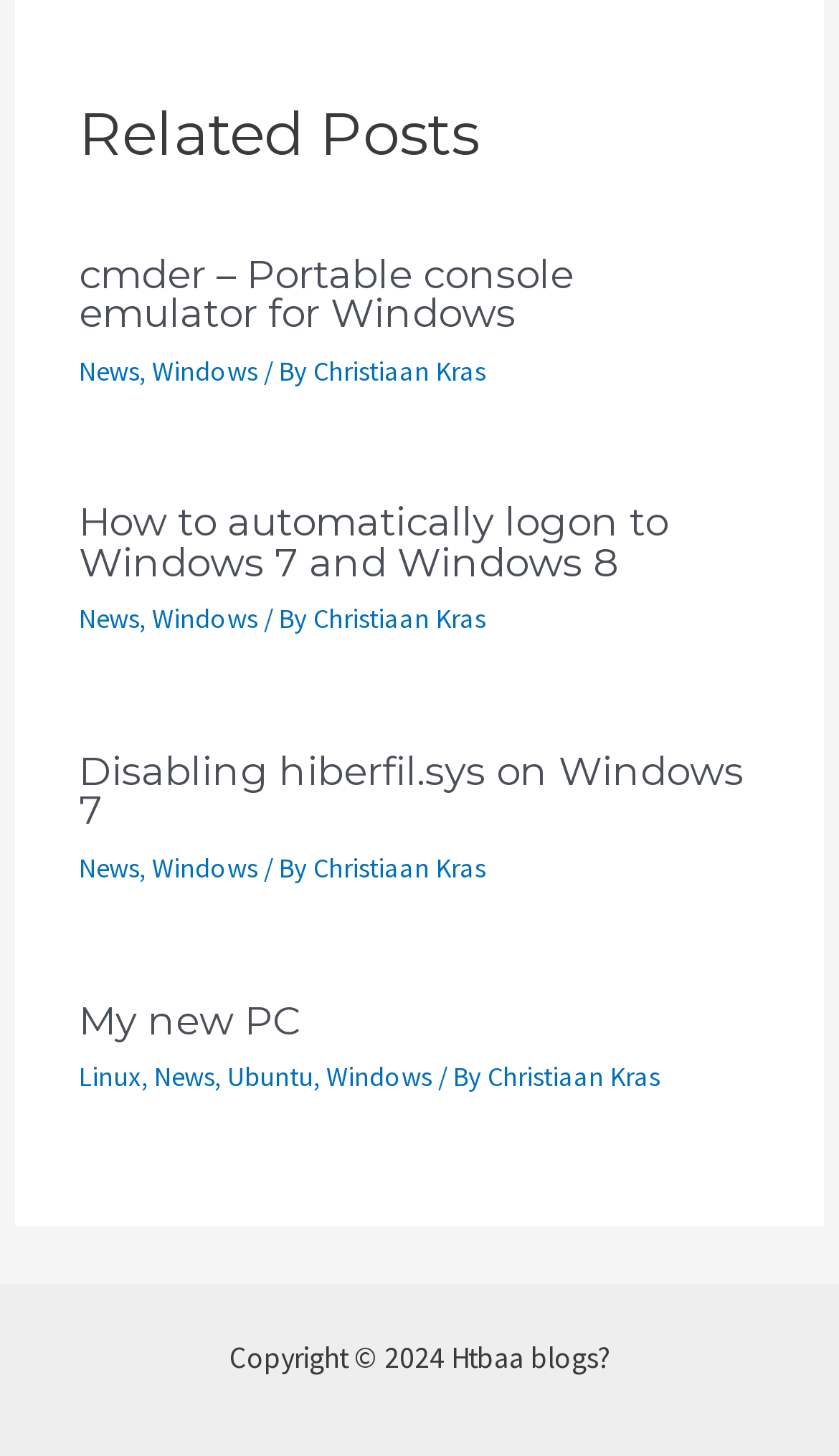Bounding box coordinates are specified in the format (top-left x, top-left y, bottom-right x, bottom-right y). All values are floating point numbers bounded between 0 and 1. Please provide the bounding box coordinate of the region this sentence describes: Disabling hiberfil.sys on Windows 7

[0.094, 0.513, 0.886, 0.574]